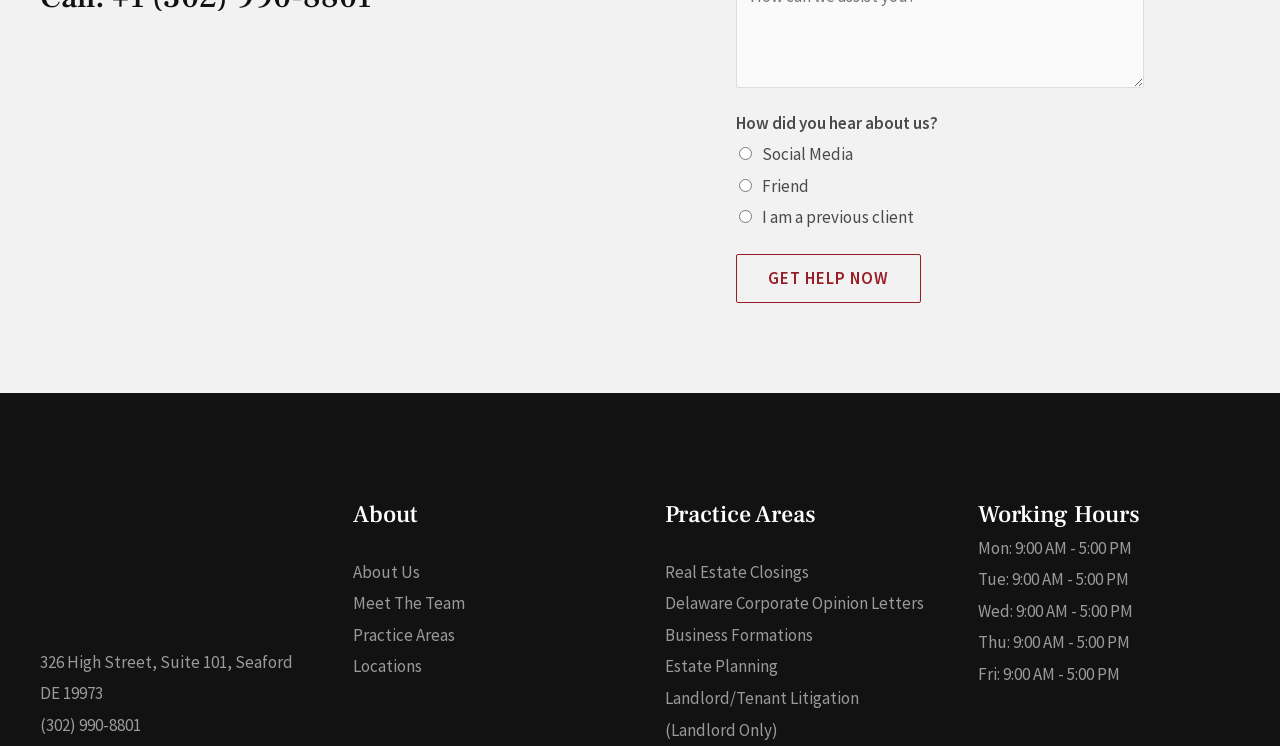Locate the bounding box coordinates for the element described below: "Practice Areas". The coordinates must be four float values between 0 and 1, formatted as [left, top, right, bottom].

[0.275, 0.836, 0.355, 0.866]